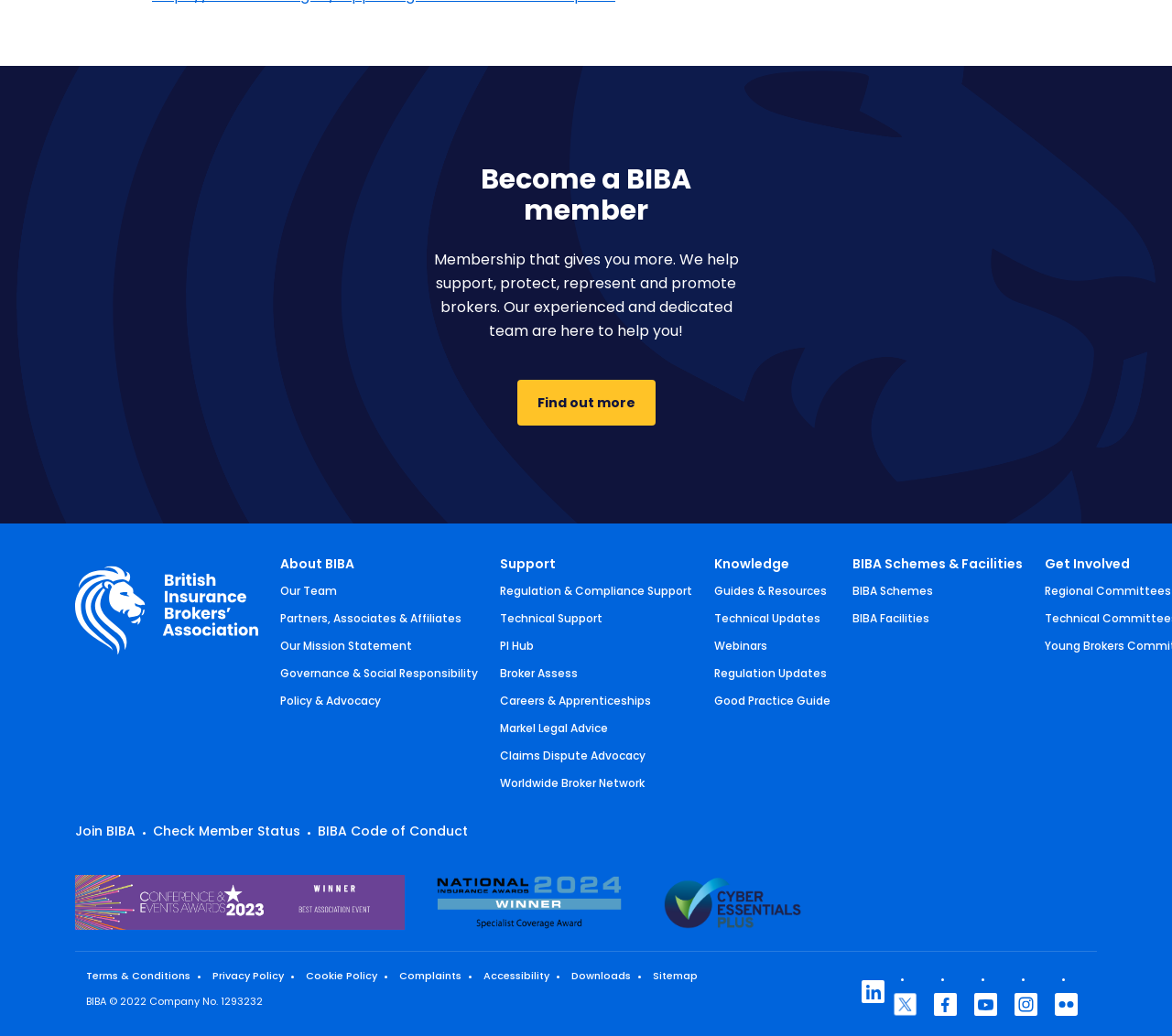What is the main purpose of BIBA?
Based on the image, answer the question with a single word or brief phrase.

Support brokers